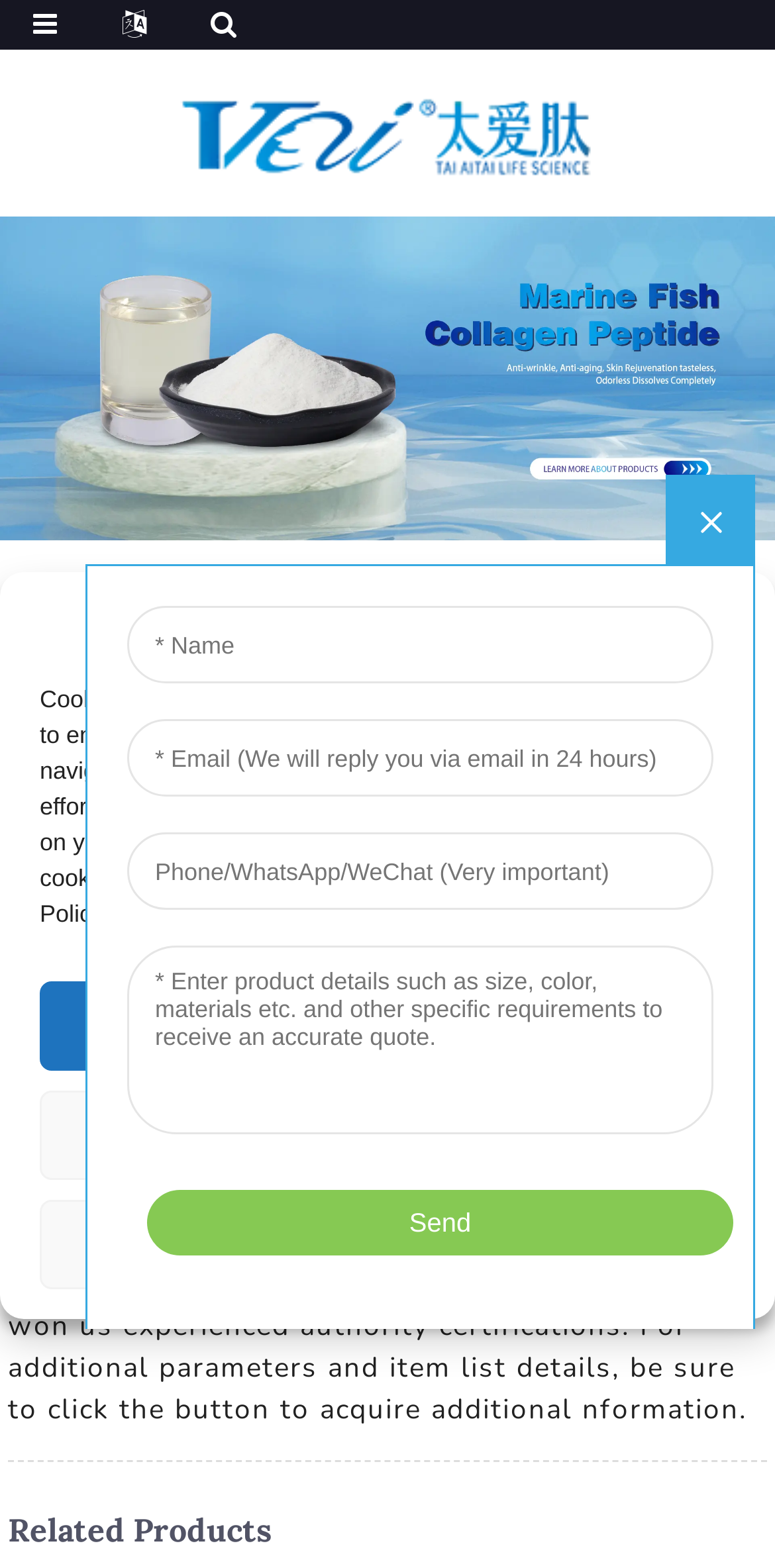Can you pinpoint the bounding box coordinates for the clickable element required for this instruction: "Get more information about Vital Proteins Collagen Peptides Capsules"? The coordinates should be four float numbers between 0 and 1, i.e., [left, top, right, bottom].

[0.01, 0.647, 0.897, 0.697]